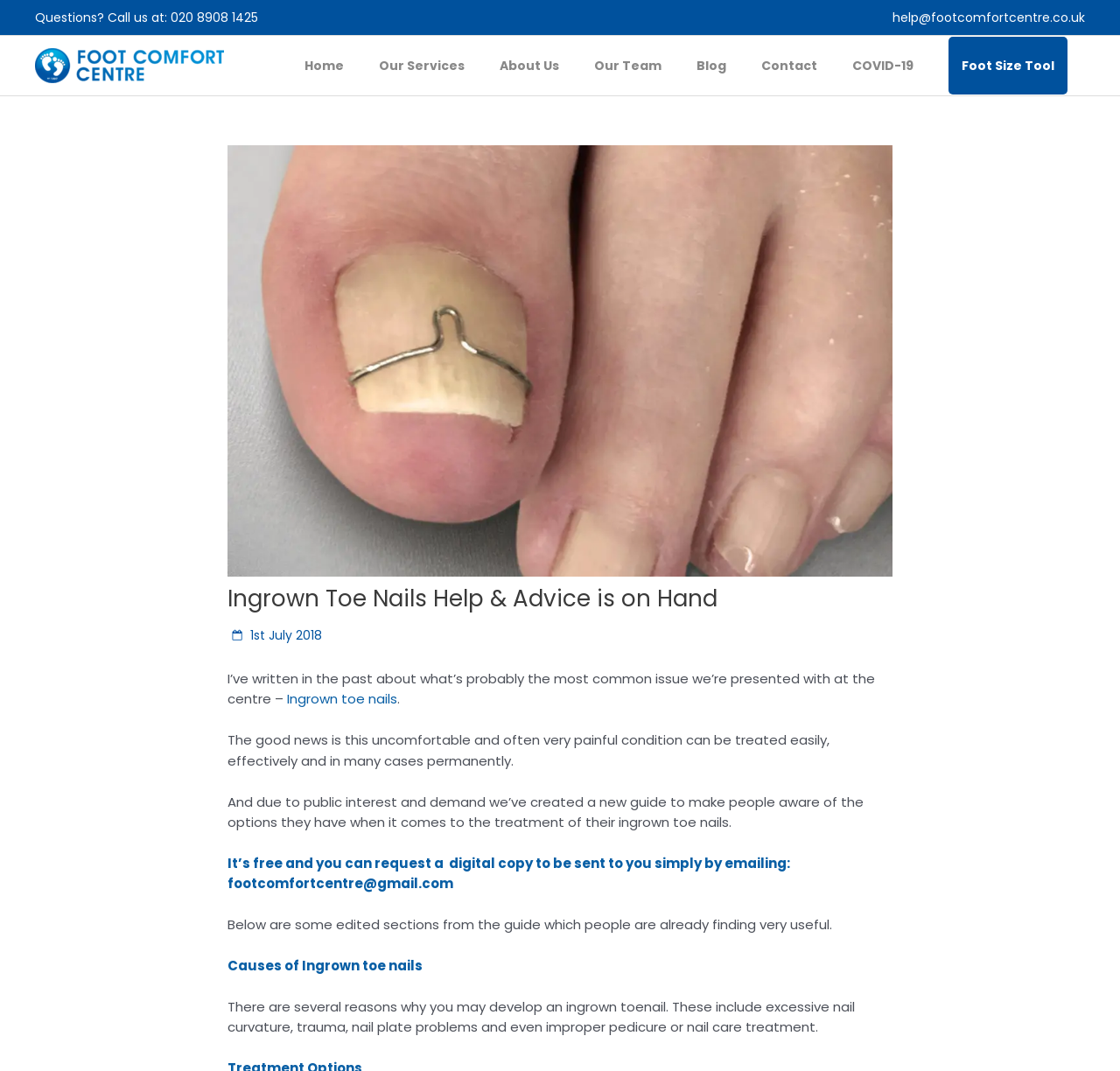Find the bounding box coordinates for the HTML element described as: "criminal defense attorneys". The coordinates should consist of four float values between 0 and 1, i.e., [left, top, right, bottom].

None